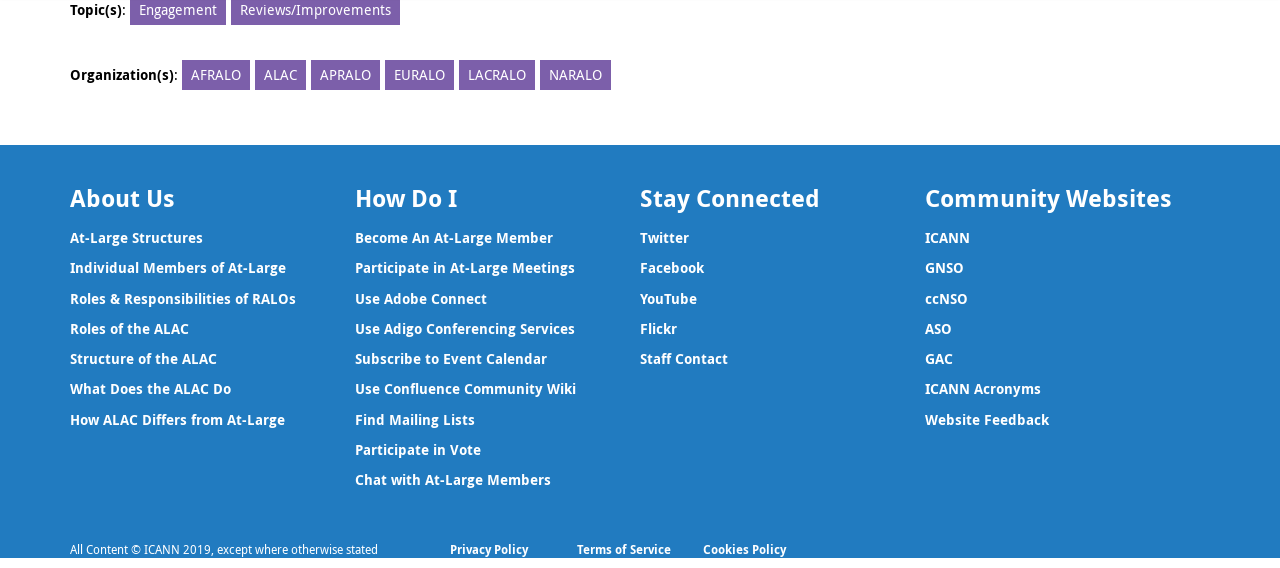Identify the bounding box coordinates of the section to be clicked to complete the task described by the following instruction: "Read the Privacy Policy". The coordinates should be four float numbers between 0 and 1, formatted as [left, top, right, bottom].

[0.352, 0.952, 0.412, 0.982]